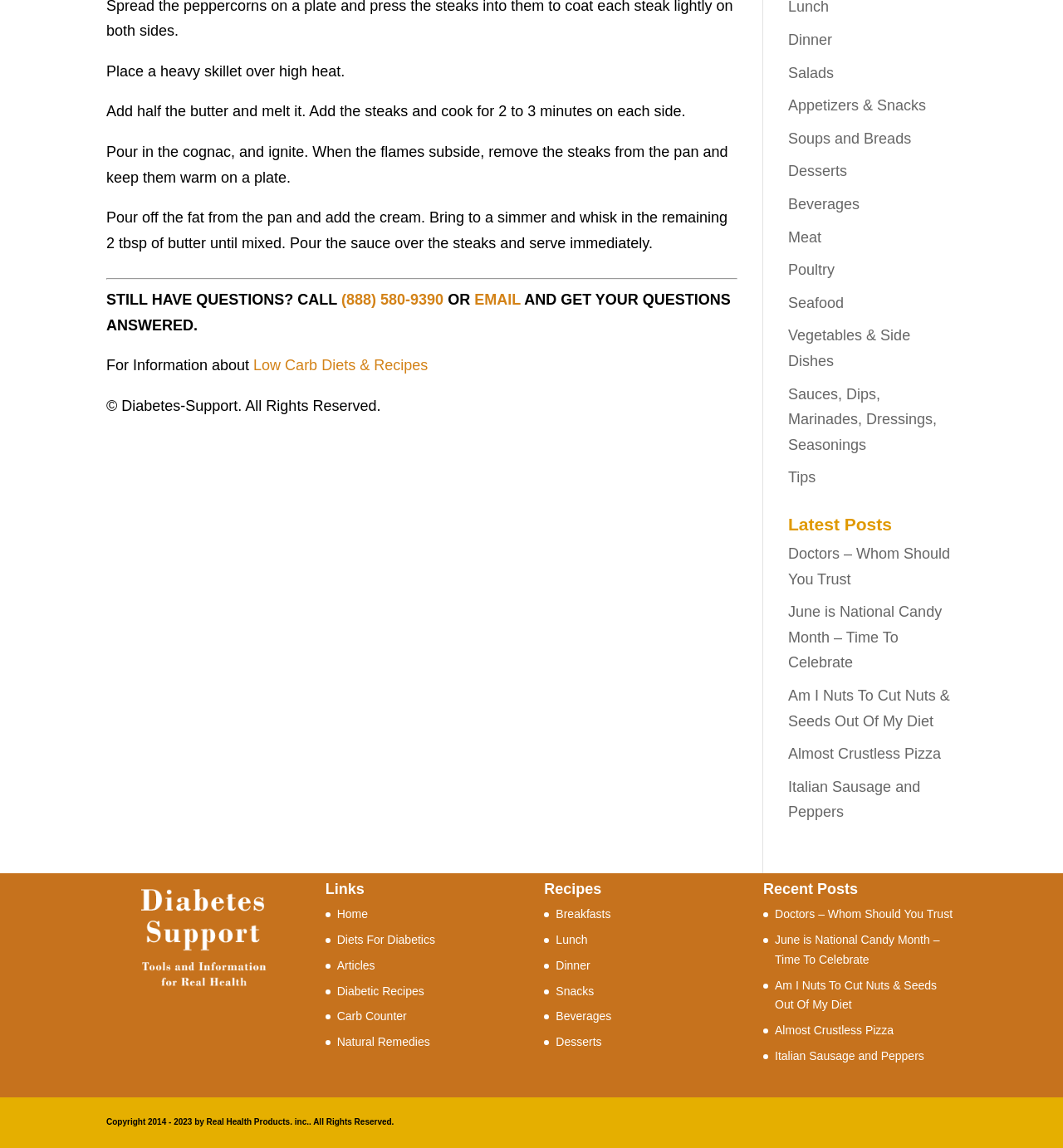Using the description "Send email to us", predict the bounding box of the relevant HTML element.

None